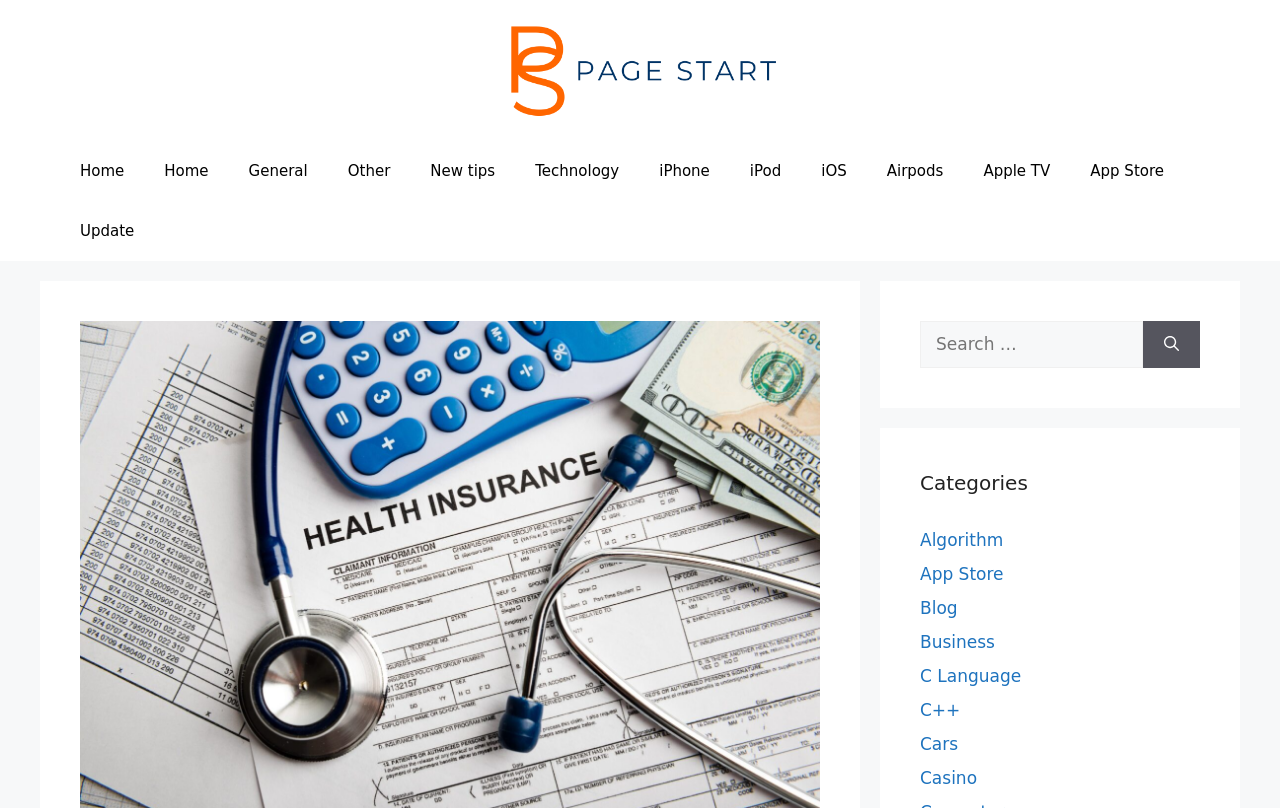Locate the bounding box coordinates of the clickable area to execute the instruction: "Search for something". Provide the coordinates as four float numbers between 0 and 1, represented as [left, top, right, bottom].

[0.719, 0.397, 0.893, 0.456]